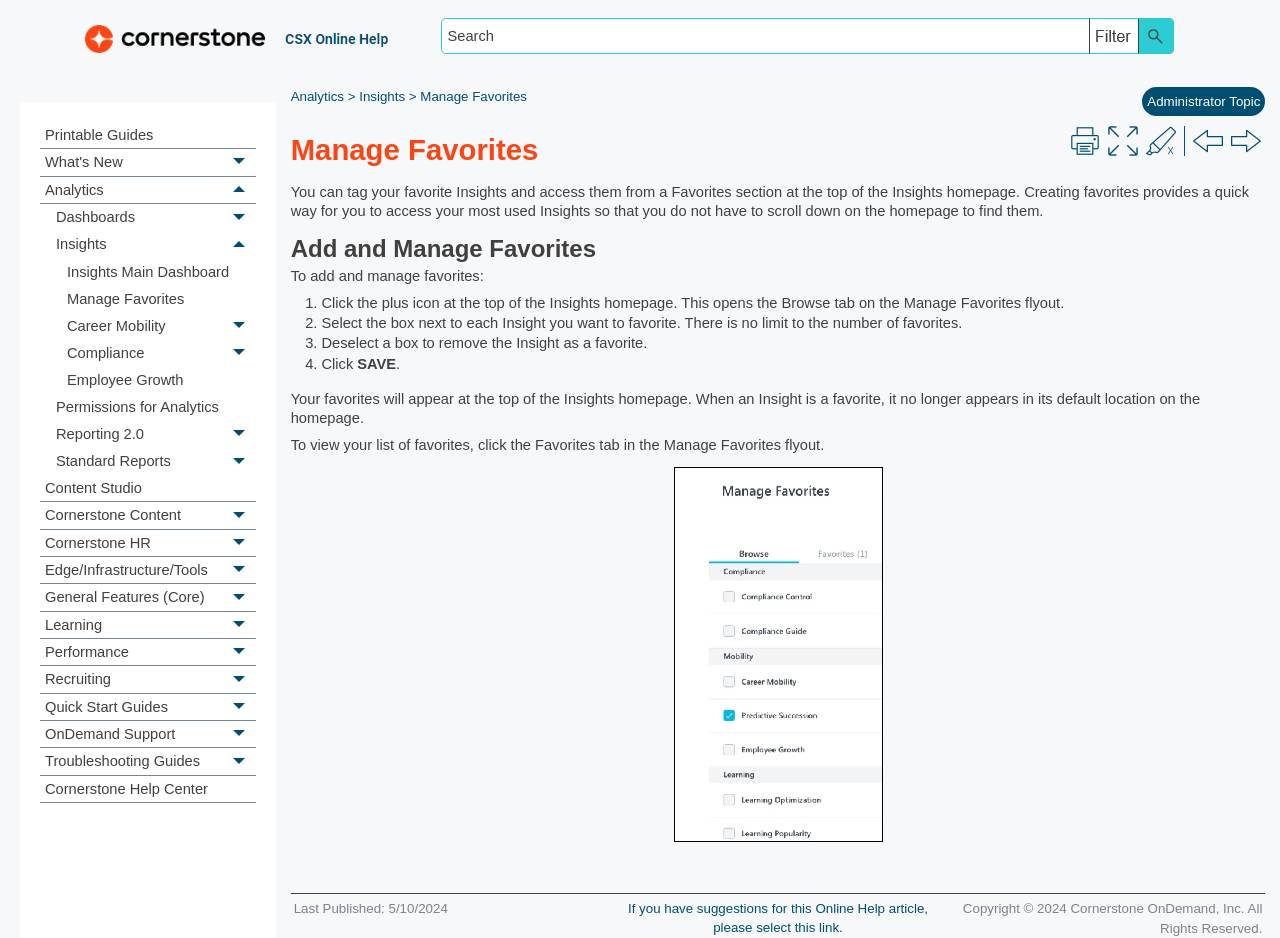Respond to the question below with a single word or phrase: What is the purpose of the Favorites section?

Quick access to most used Insights